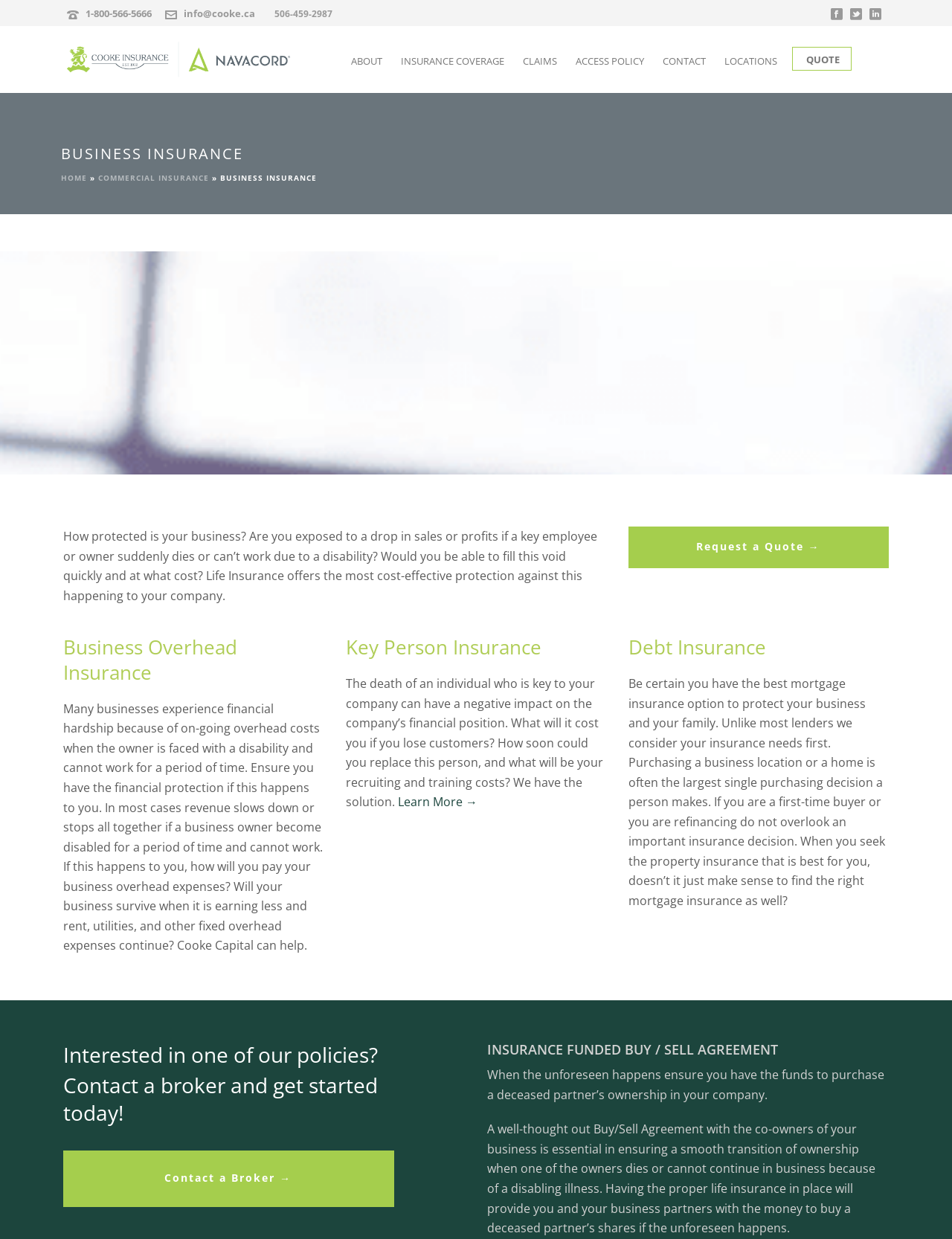Using the format (top-left x, top-left y, bottom-right x, bottom-right y), and given the element description, identify the bounding box coordinates within the screenshot: Learn More →

[0.418, 0.641, 0.502, 0.654]